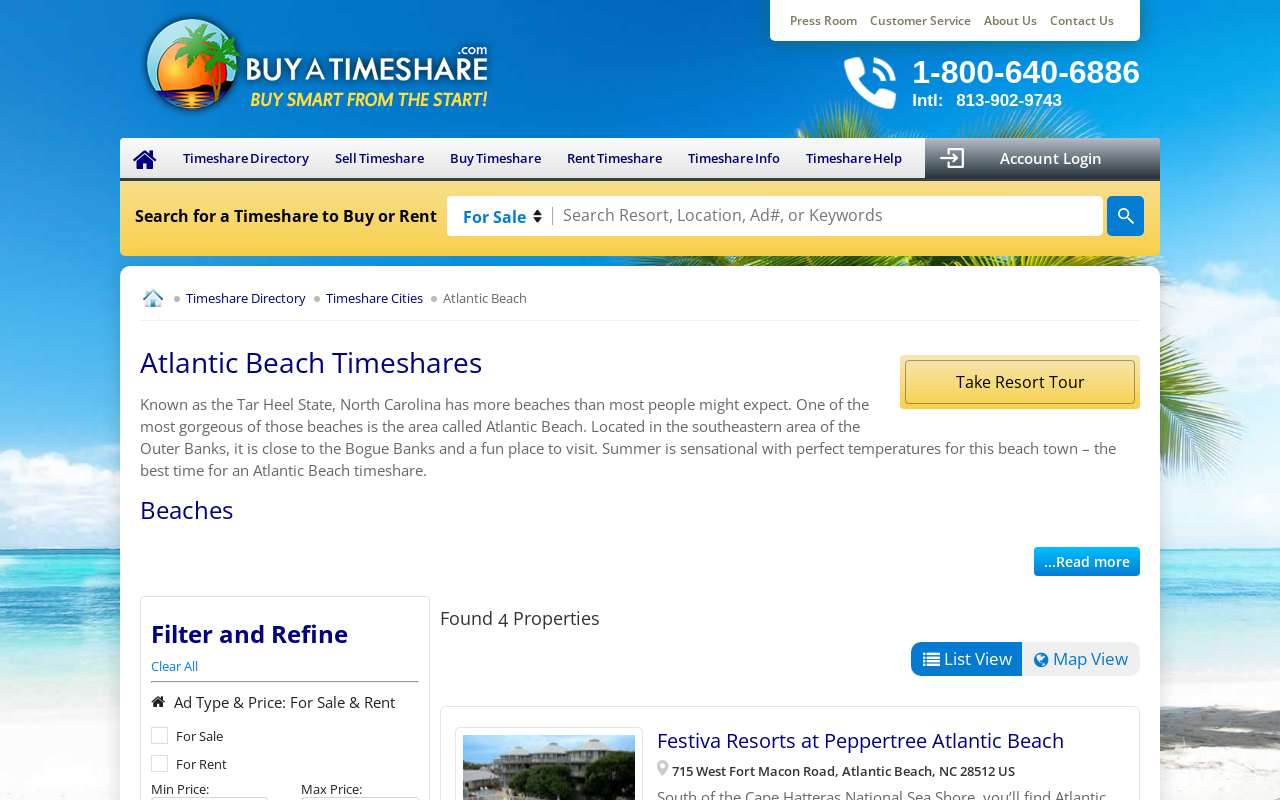Please identify the bounding box coordinates of the element's region that needs to be clicked to fulfill the following instruction: "Click on the 'Take The Tour' link". The bounding box coordinates should consist of four float numbers between 0 and 1, i.e., [left, top, right, bottom].

None